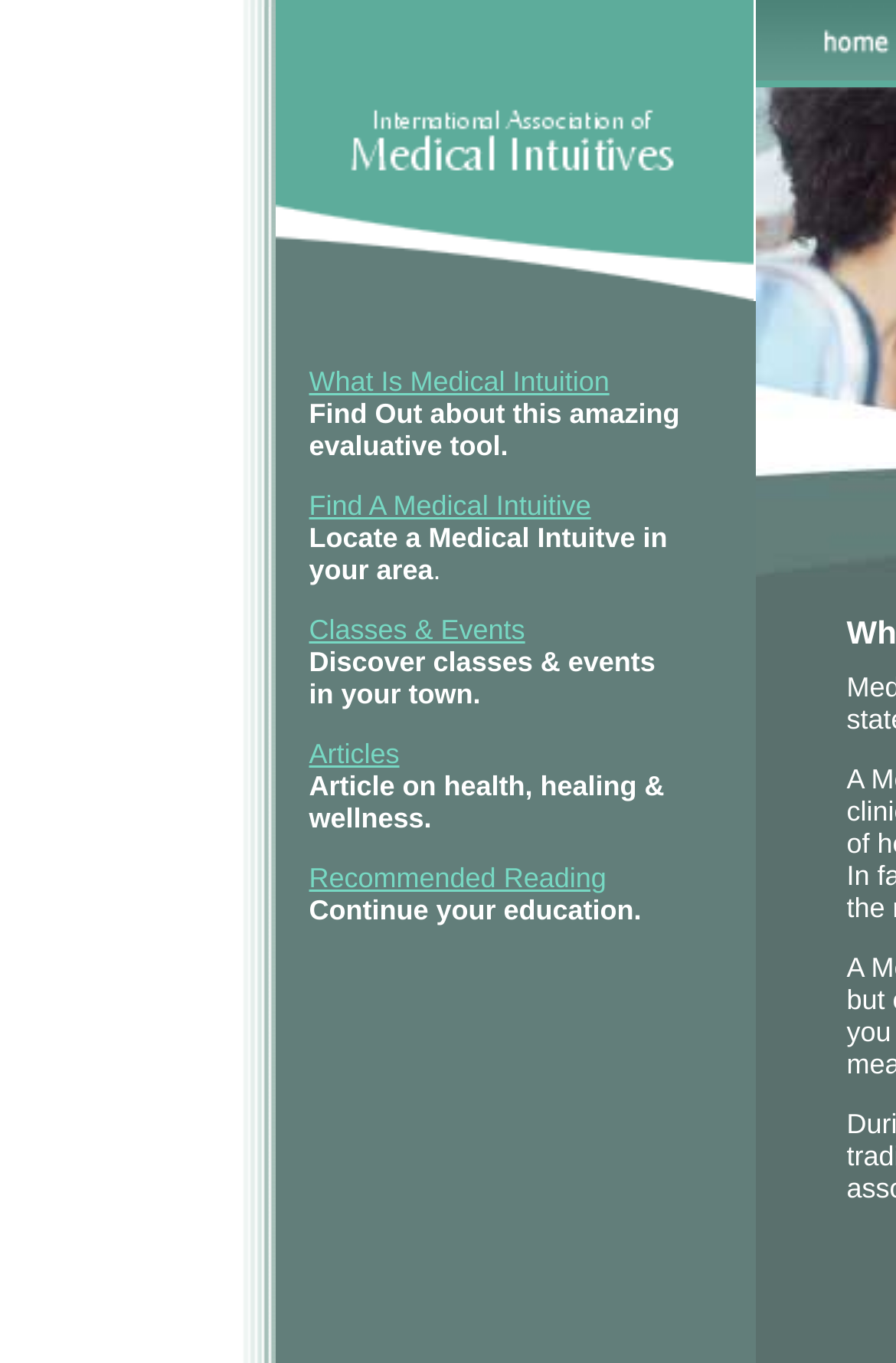What type of content is available in the 'Articles' section?
Provide a detailed and extensive answer to the question.

Based on the link 'Articles' and the accompanying text 'Article on health, healing & wellness', it appears that the 'Articles' section contains content related to health, healing, and wellness.